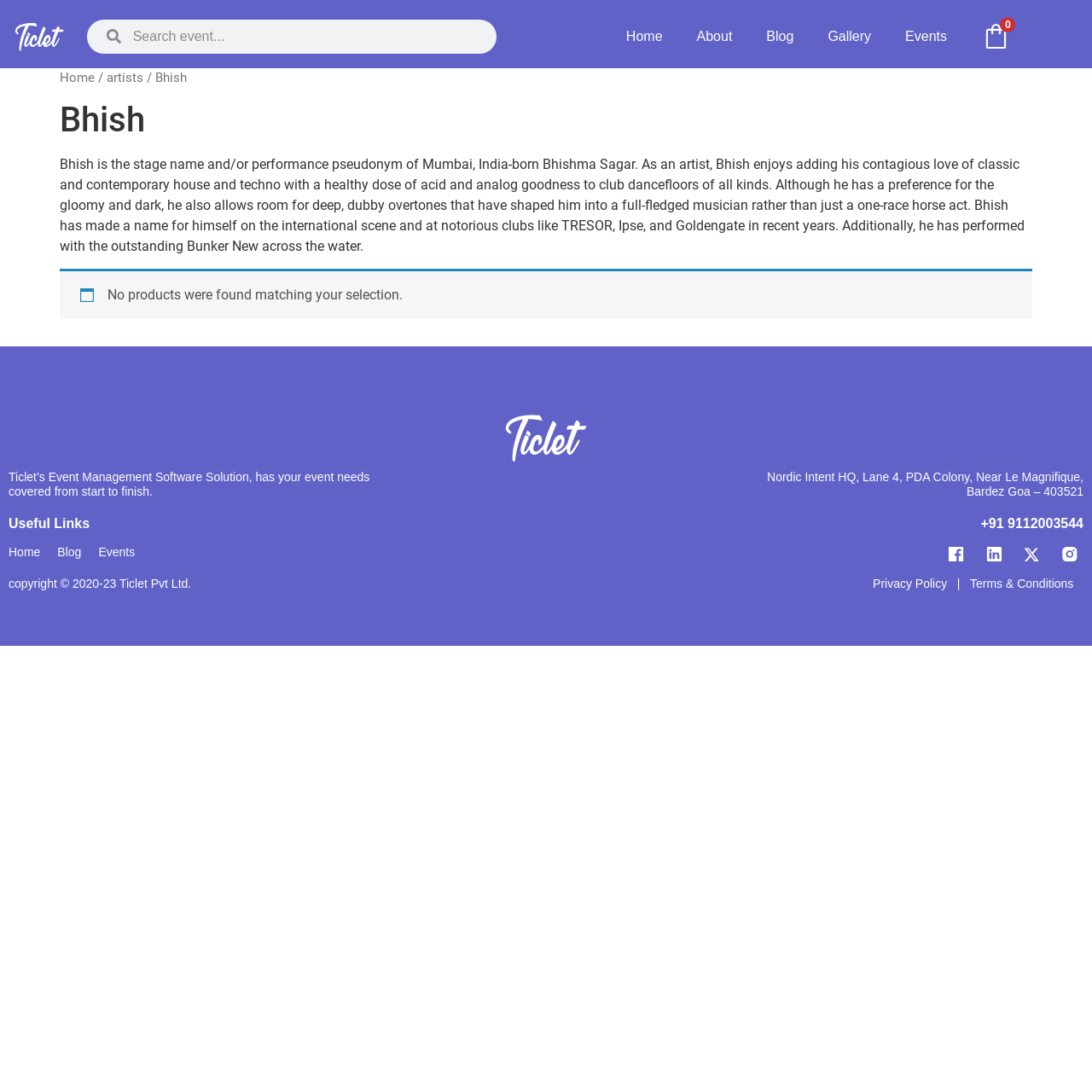Produce an extensive caption that describes everything on the webpage.

The webpage is about Bhish, a stage name and performance pseudonym of Mumbai-born Bhishma Sagar, an artist who enjoys adding his love of classic and contemporary house and techno music to club dancefloors. 

At the top left, there is a link and a search box. The search box has a placeholder text "Search". To the right of the search box, there is a navigation menu with links to "Home", "About", "Blog", "Gallery", and "Events". 

On the top right, there is an image and a static text displaying the number "0". 

Below the top section, there is a main content area. On the top left of this area, there is a breadcrumb navigation menu with links to "Home" and "artists" followed by the text "Bhish". 

Below the breadcrumb menu, there is a header section with a heading "Bhish" and a paragraph of text describing Bhish as an artist. The text mentions his music style and his performances at various clubs. 

Below the header section, there is a static text displaying the message "No products were found matching your selection." 

Further down, there is a static text promoting Ticlet's Event Management Software Solution, followed by a heading "Useful Links" and a navigation menu with links to "Home", "Blog", and "Events". 

At the bottom of the page, there is a section with contact information, including an address and a phone number. There are also social media links with corresponding images. 

Finally, at the very bottom, there is a copyright notice and links to "Privacy Policy" and "Terms & Conditions".